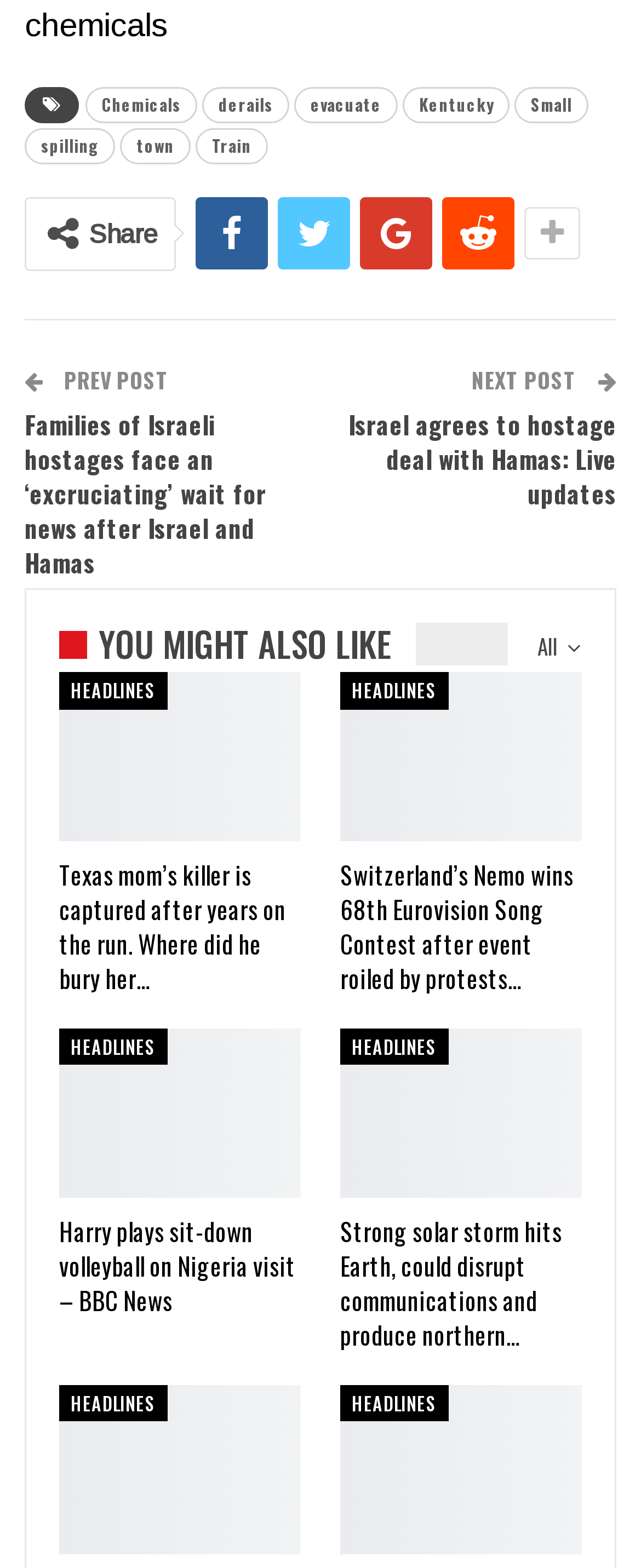Indicate the bounding box coordinates of the element that must be clicked to execute the instruction: "Share the post". The coordinates should be given as four float numbers between 0 and 1, i.e., [left, top, right, bottom].

[0.138, 0.14, 0.246, 0.158]